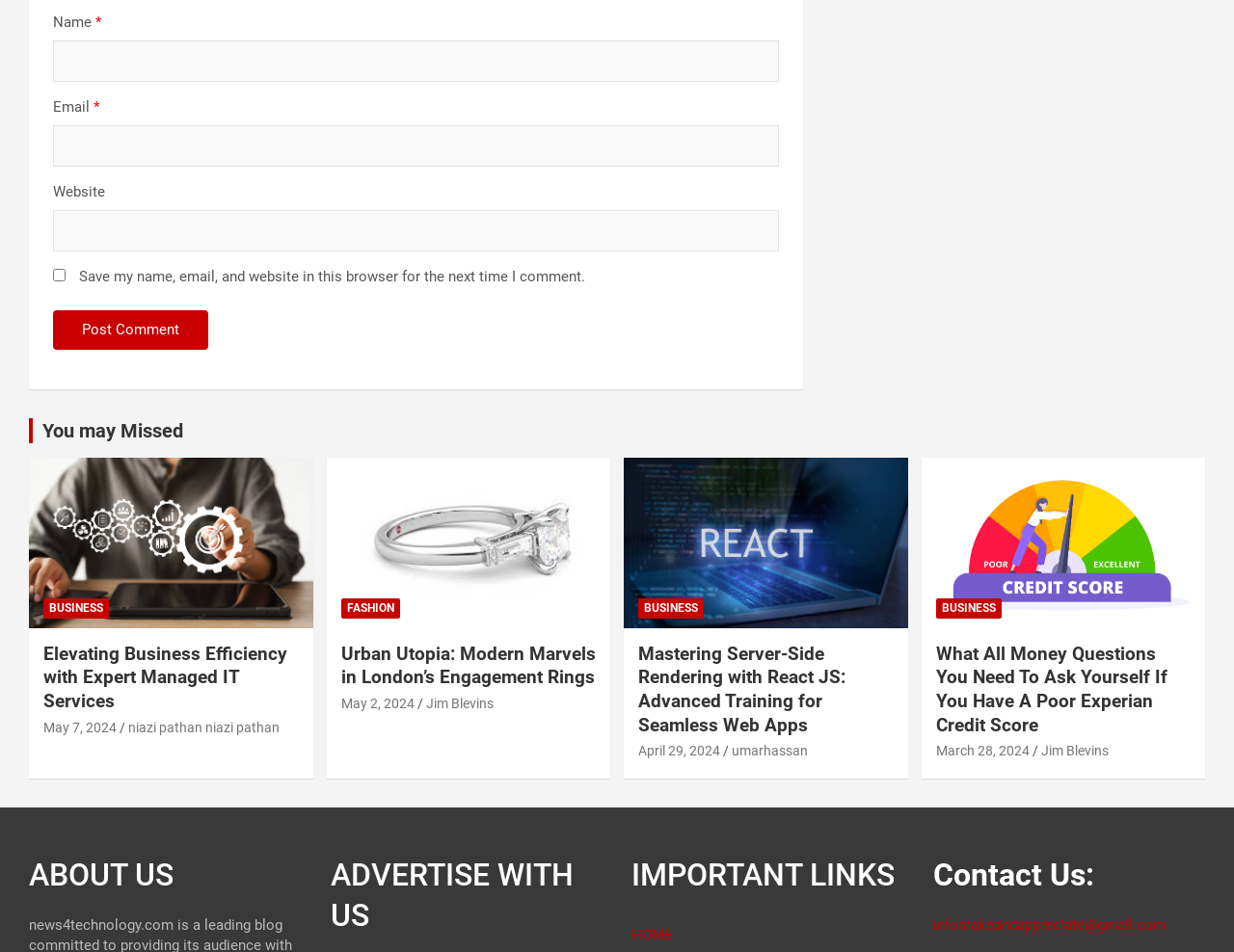Carefully observe the image and respond to the question with a detailed answer:
What is the topic of the first article?

The first article is headed 'Elevating Business Efficiency with Expert Managed IT Services', which indicates that the topic is related to business efficiency and IT services.